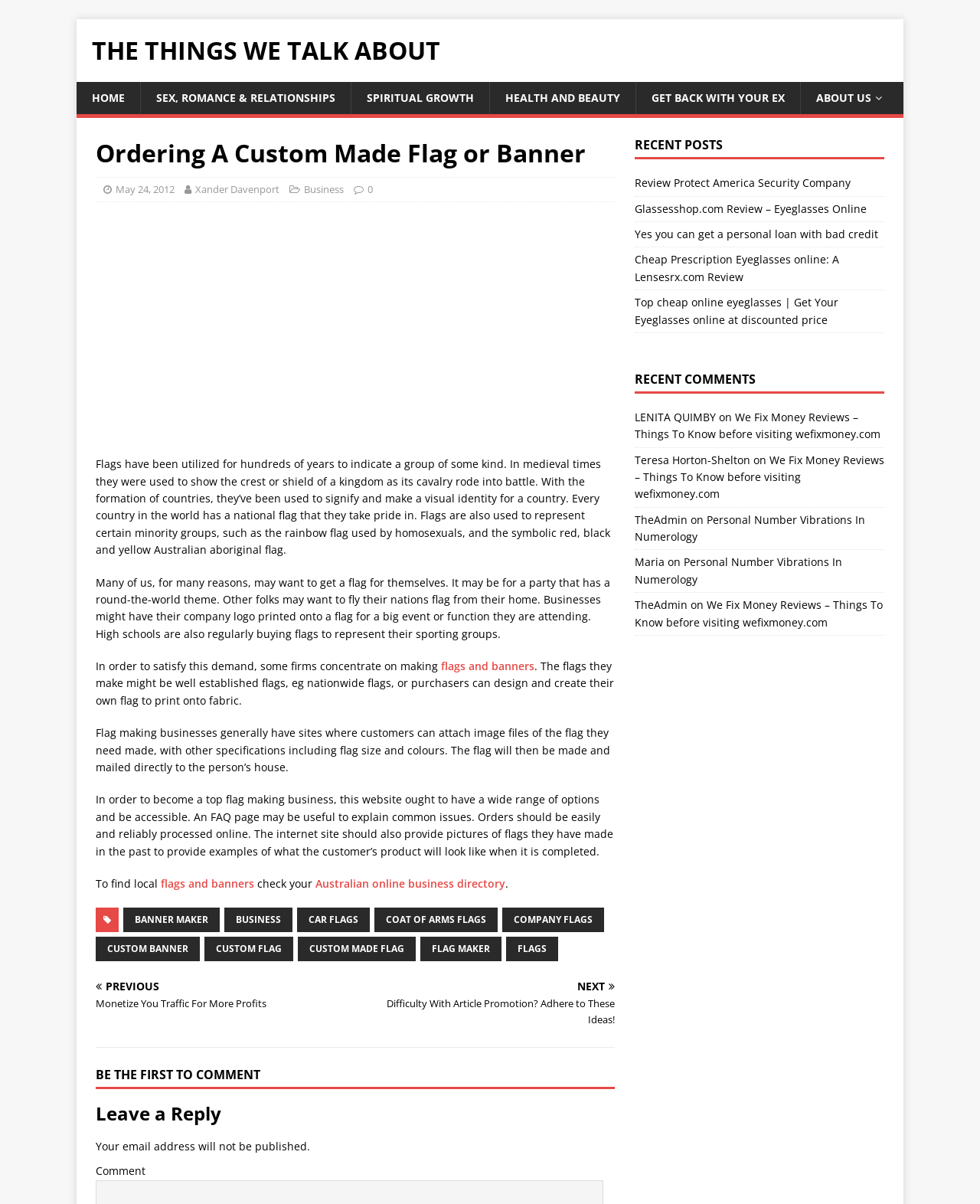Pinpoint the bounding box coordinates for the area that should be clicked to perform the following instruction: "Open the search field".

None